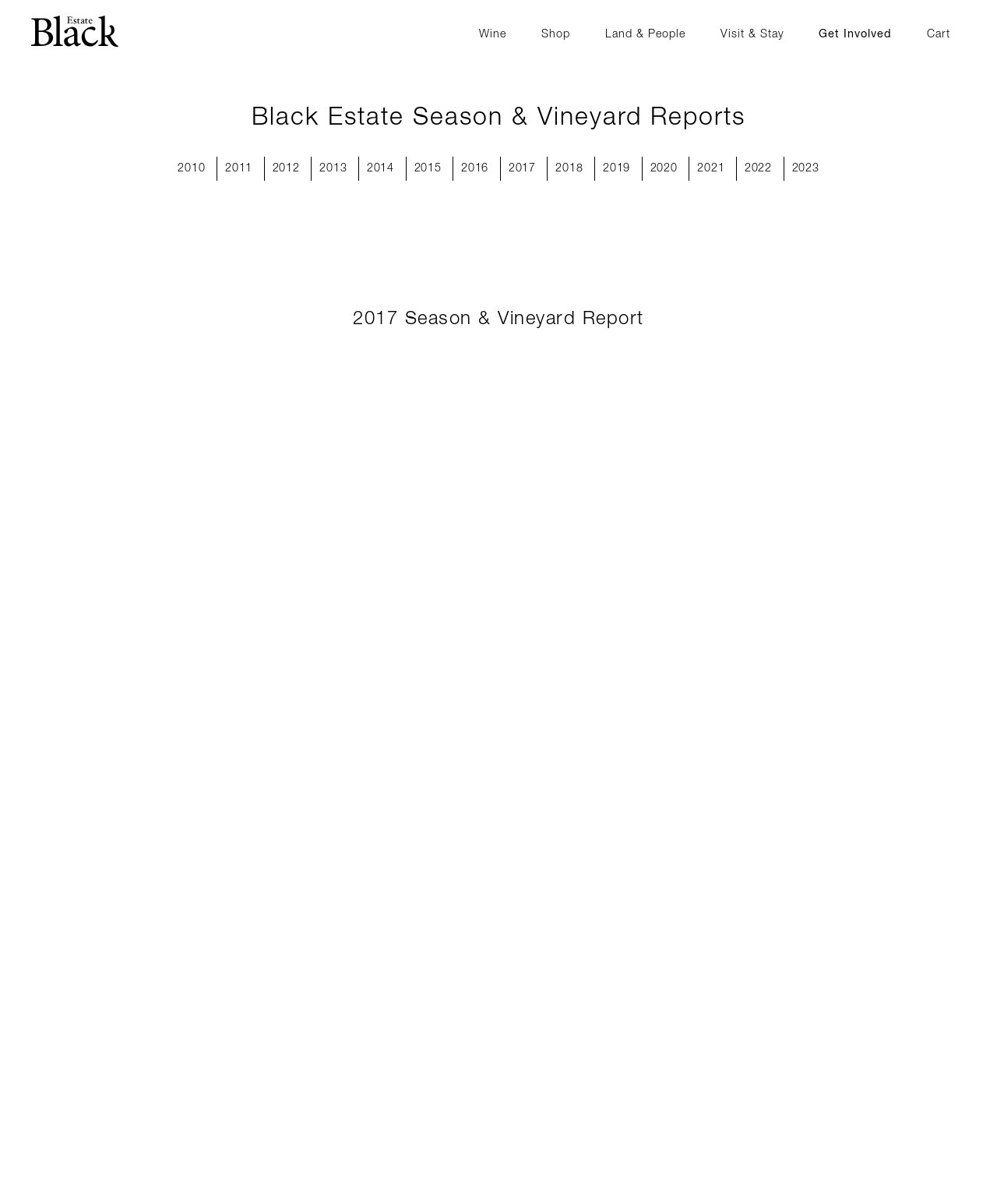Provide an in-depth caption for the elements present on the webpage.

The webpage is about the 2017 Season and Vineyard Report of Black Estate. At the top left corner, there is a logo image with a corresponding link. Below the logo, there is a navigation menu with links to "Wine", "Shop", "Land & People", and more. 

To the right of the navigation menu, there is a heading "Visit & Stay". Further to the right, there are links to "Get Involved" and "Cart". 

In the middle of the page, there is a title "Black Estate Season & Vineyard Reports" followed by a series of links to different years, ranging from 2010 to 2023, arranged horizontally. 

Below the title, there is a main heading "2017 Season & Vineyard Report" that spans almost the entire width of the page. 

The meta description provides a brief summary of the 2017 season, mentioning a dry and mild winter, a mild spring, and regular rainfall that prevented vine stress.